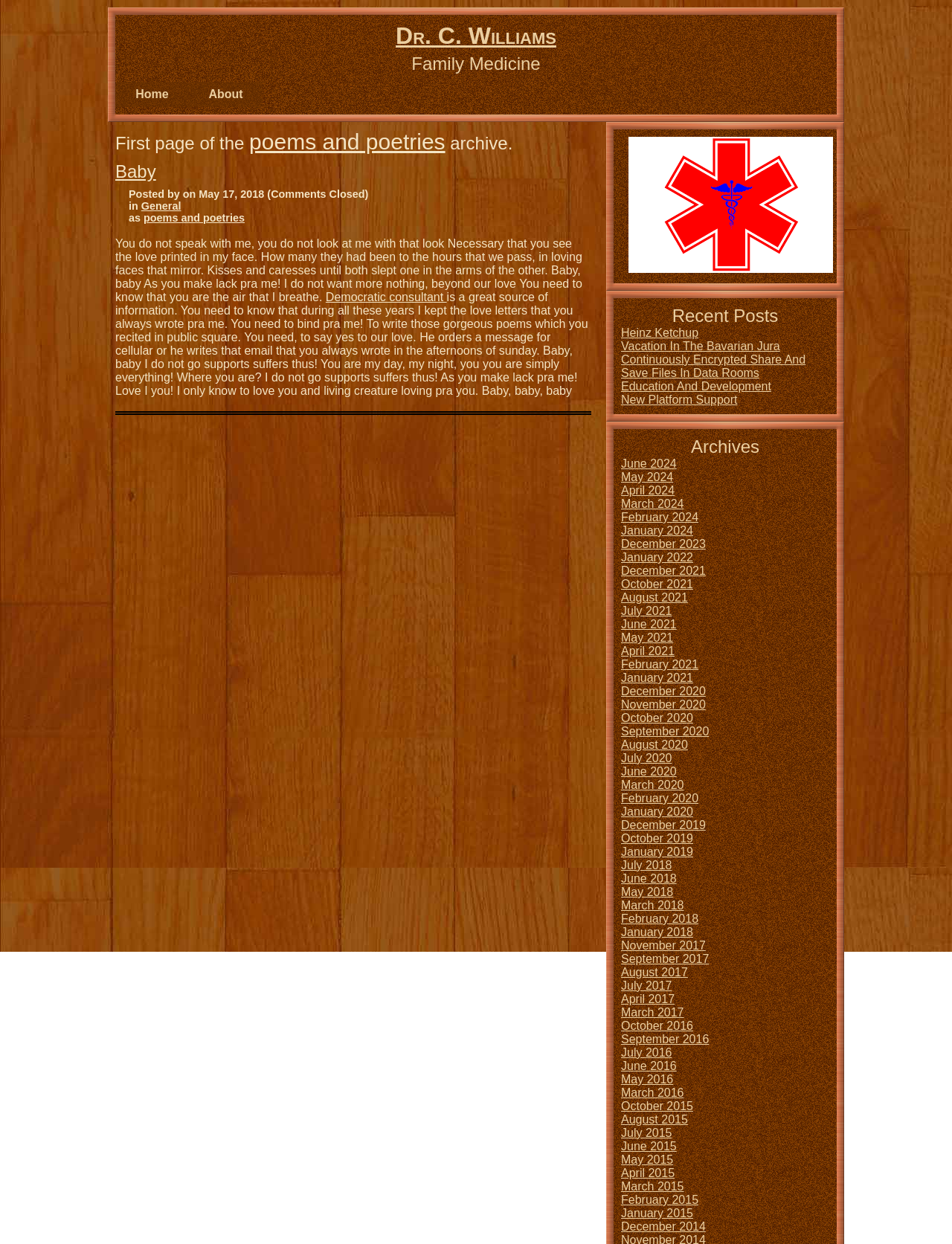Could you please study the image and provide a detailed answer to the question:
What is the name of the author?

The name of the author can be found in the link 'Dr. C. Williams' at the top of the webpage, which suggests that the author's name is Dr. C. Williams.